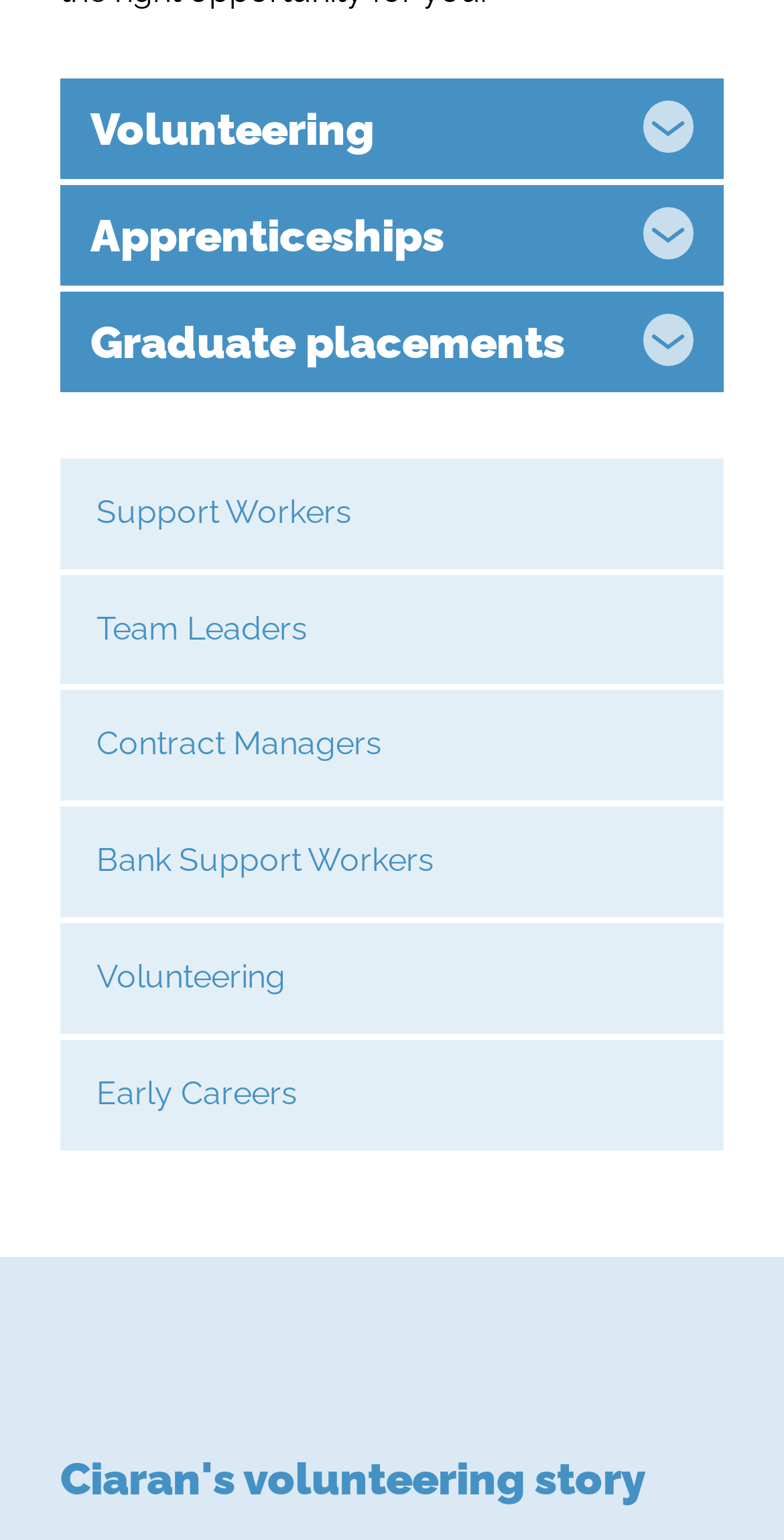How many types of roles are mentioned?
Provide a short answer using one word or a brief phrase based on the image.

6